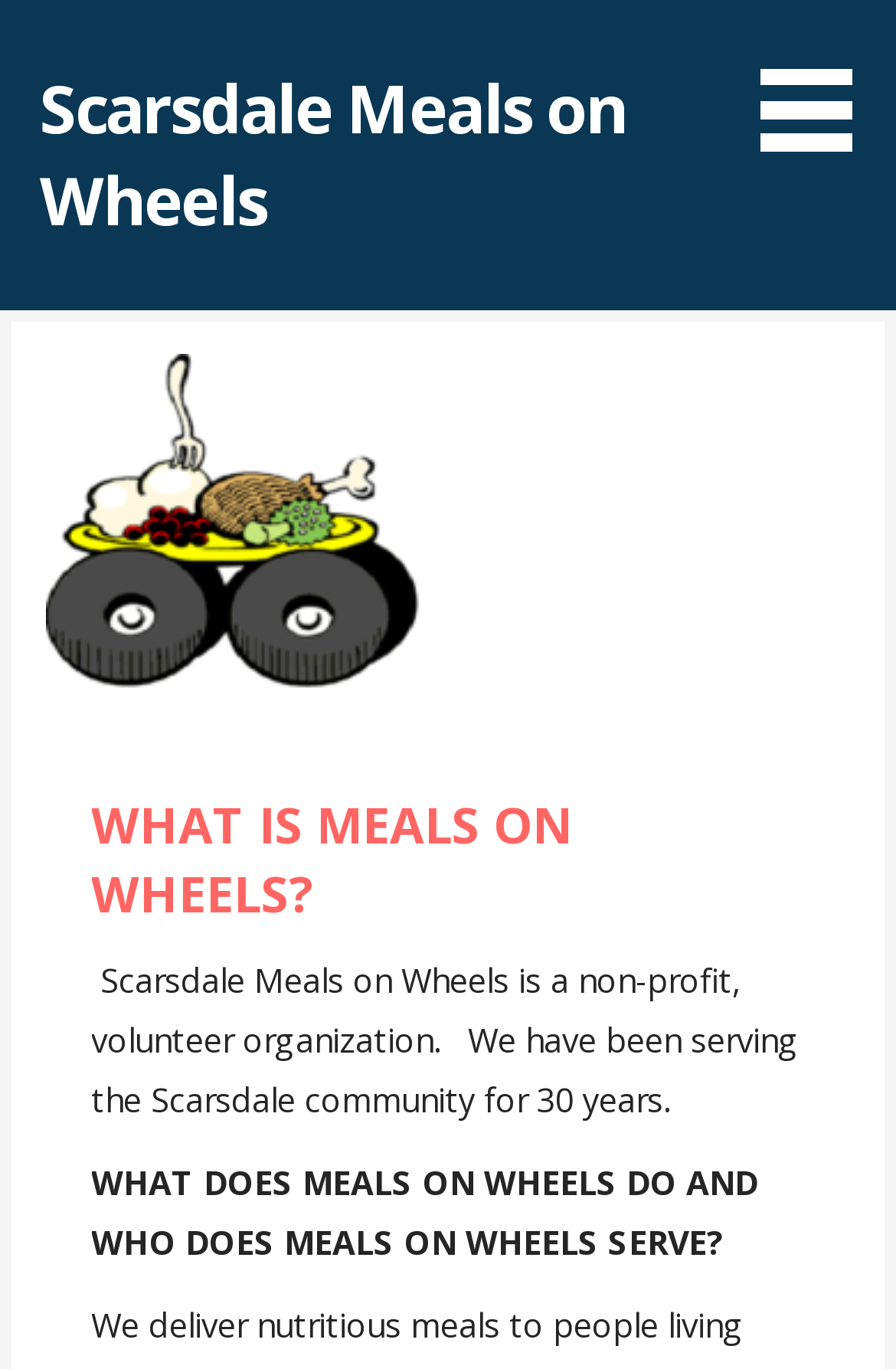Please respond to the question using a single word or phrase:
What is the purpose of the link 'WHAT IS MEALS ON WHEELS?'?

To provide information